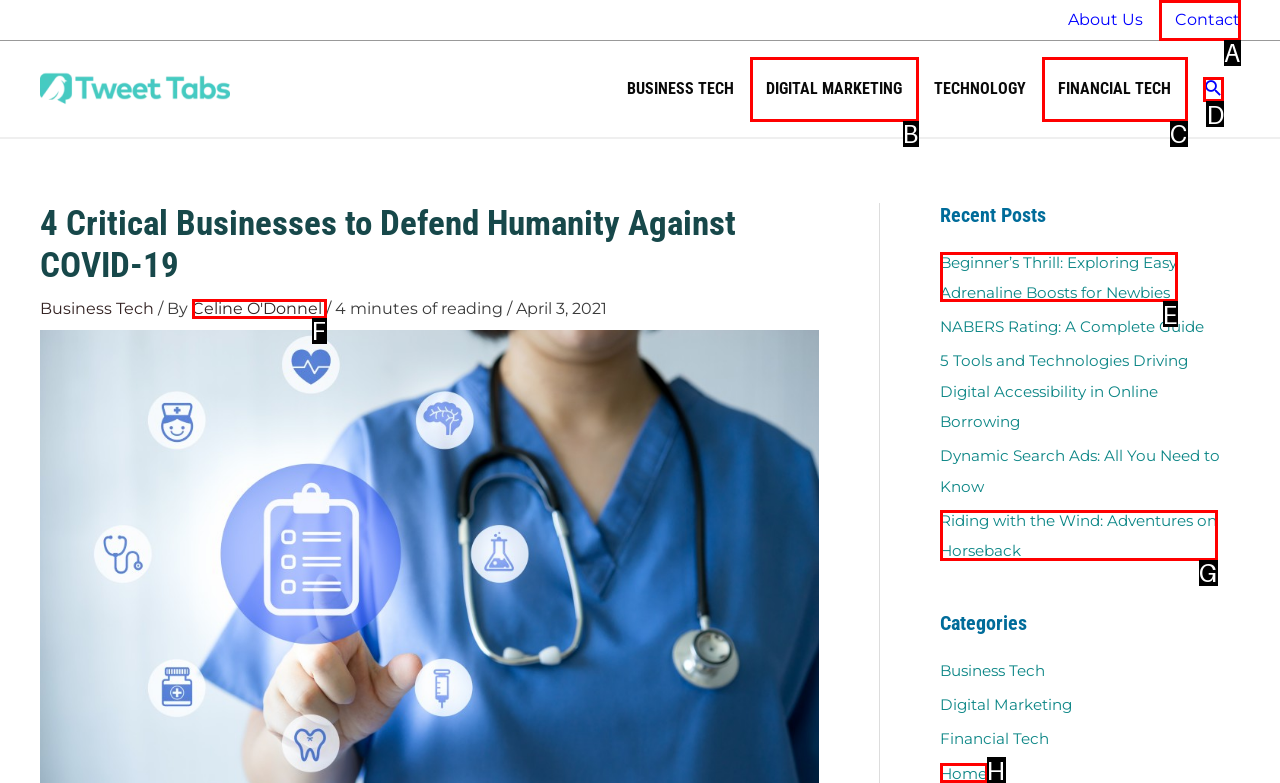Decide which HTML element to click to complete the task: Search for something Provide the letter of the appropriate option.

D